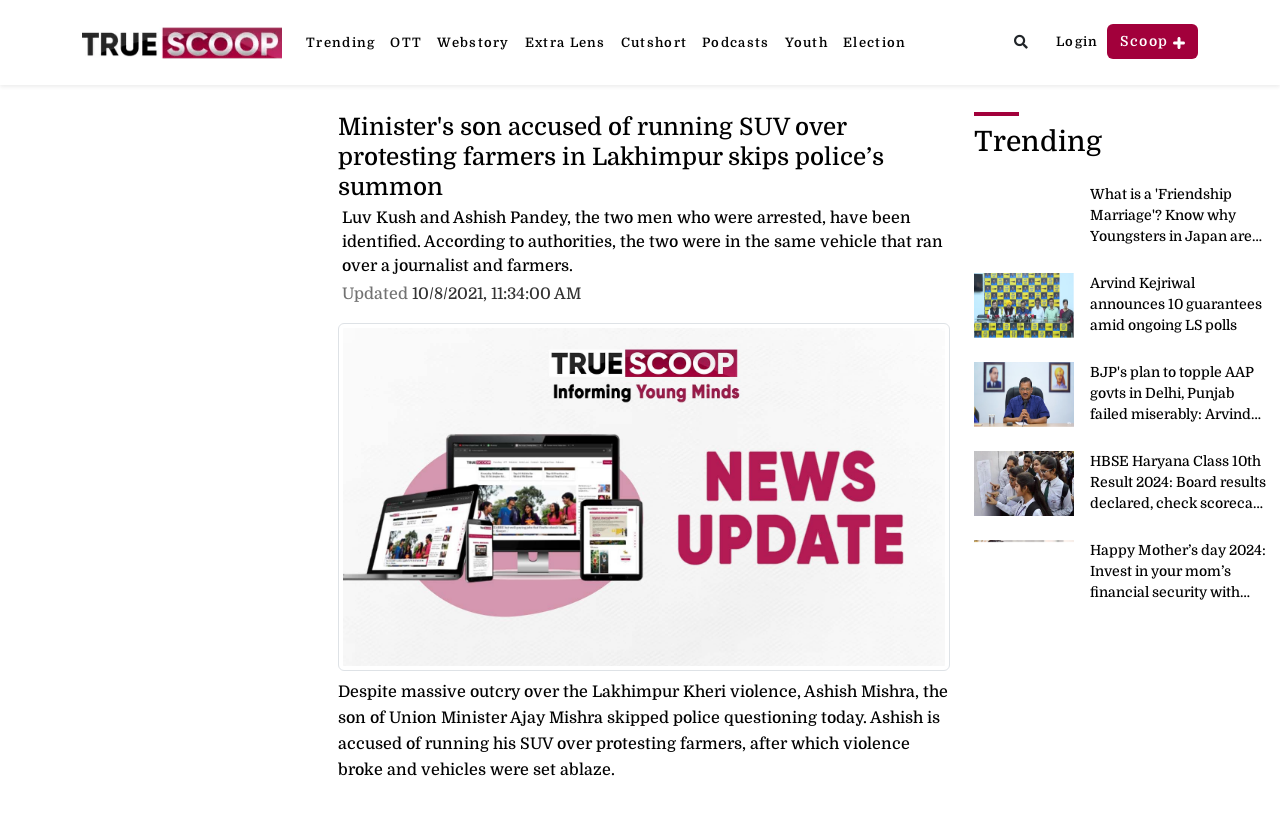Please identify the bounding box coordinates of the clickable area that will fulfill the following instruction: "Click on the 'Trending' link". The coordinates should be in the format of four float numbers between 0 and 1, i.e., [left, top, right, bottom].

[0.233, 0.03, 0.299, 0.073]